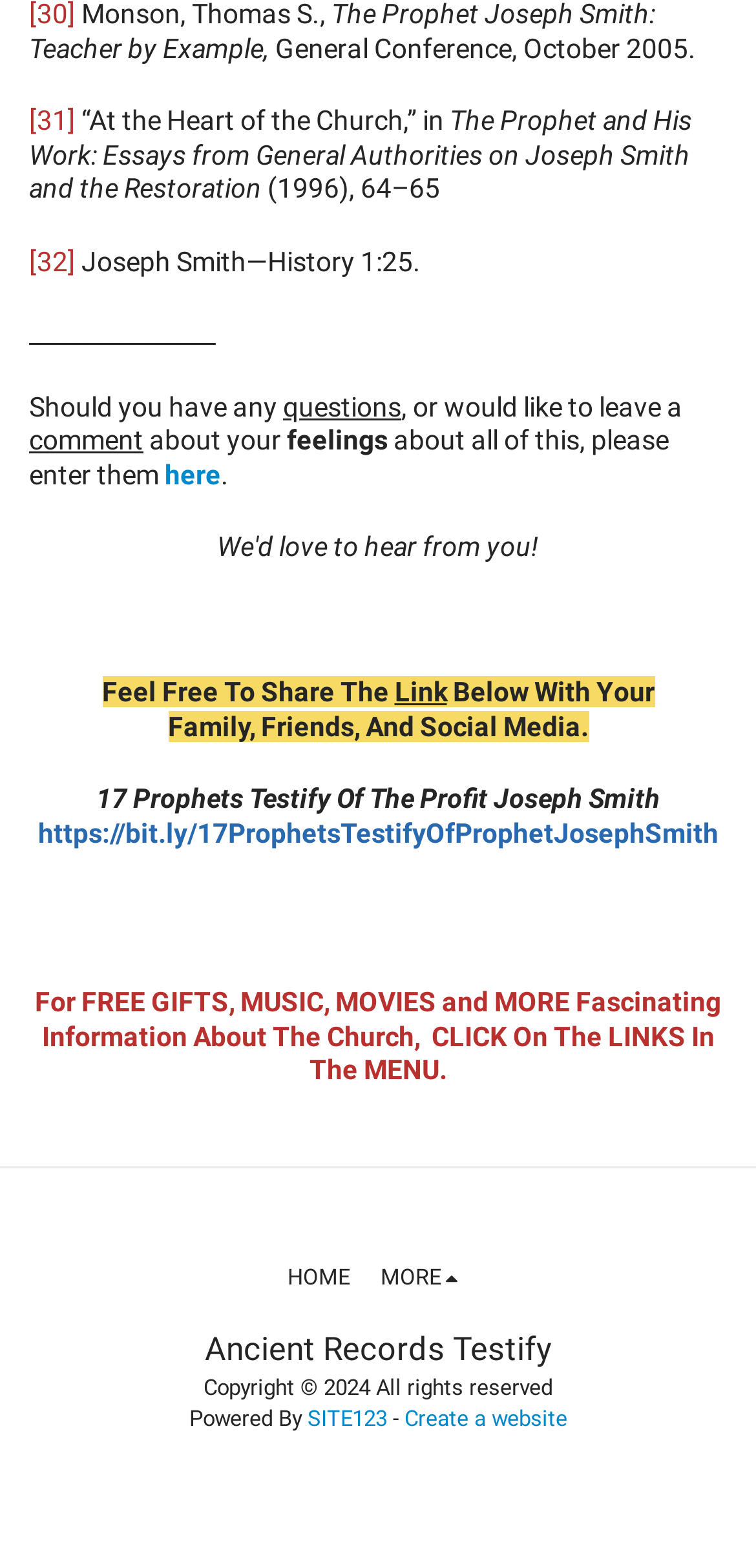What is the topic of the webpage?
Please respond to the question with a detailed and thorough explanation.

By analyzing the content of the webpage, I found that the topic is related to Joseph Smith, as there are multiple mentions of his name and references to his work.